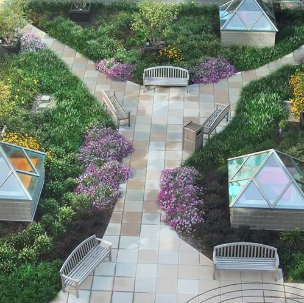Generate a detailed caption for the image.

The image showcases a beautifully designed urban garden featuring a harmonious blend of greenery and architectural elements. Pathways made of light-colored stone tiles meander through vibrant flower beds, adorned with colorful plants and blooming flowers in shades of purple, yellow, and green. Strategically placed benches provide cozy seating areas ideal for relaxation and contemplation, inviting visitors to pause and enjoy the serene environment. In the background, several modern glass-enclosed structures, resembling small glasshouses, add an elegant touch, enhancing the overall aesthetic. This peaceful landscape exemplifies thoughtful landscaping, creating a perfect retreat amid the hustle and bustle of city life.